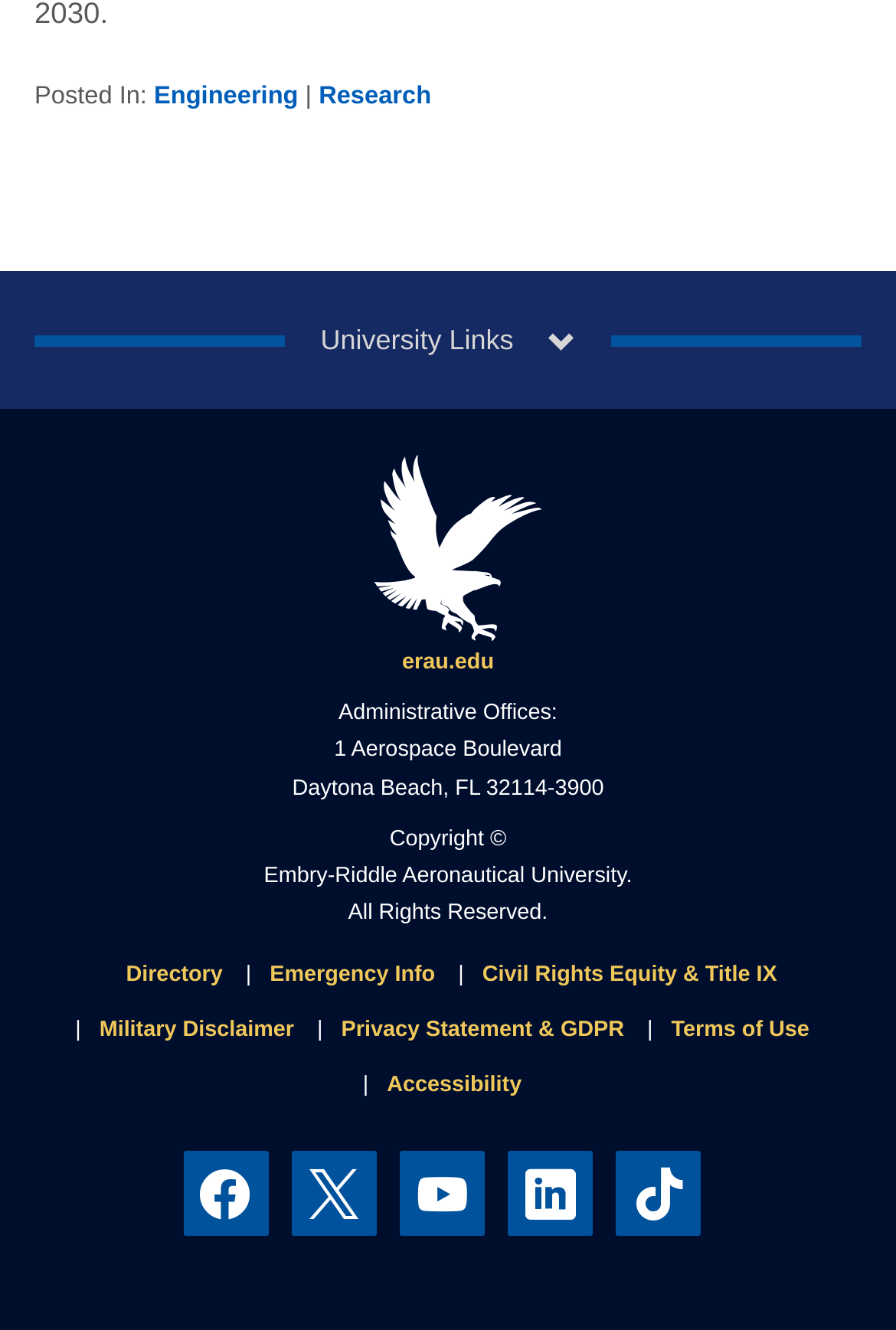Determine the bounding box coordinates of the clickable region to execute the instruction: "Open the Facebook page". The coordinates should be four float numbers between 0 and 1, denoted as [left, top, right, bottom].

[0.204, 0.906, 0.299, 0.925]